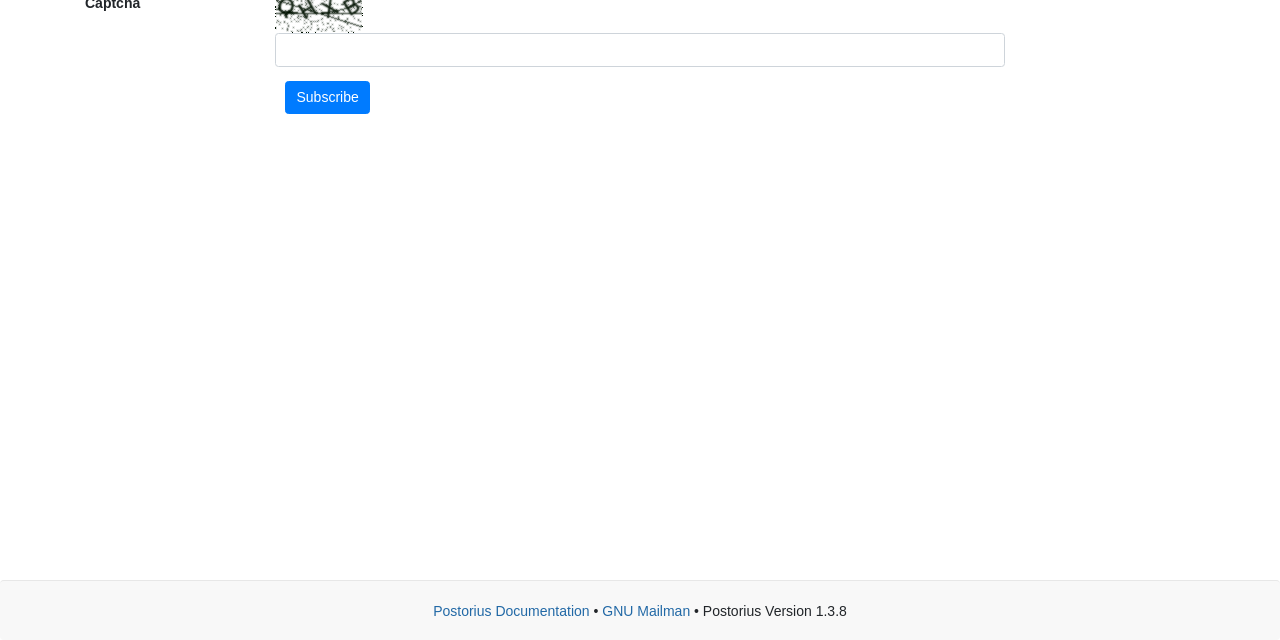Based on the element description GNU Mailman, identify the bounding box coordinates for the UI element. The coordinates should be in the format (top-left x, top-left y, bottom-right x, bottom-right y) and within the 0 to 1 range.

[0.471, 0.942, 0.539, 0.967]